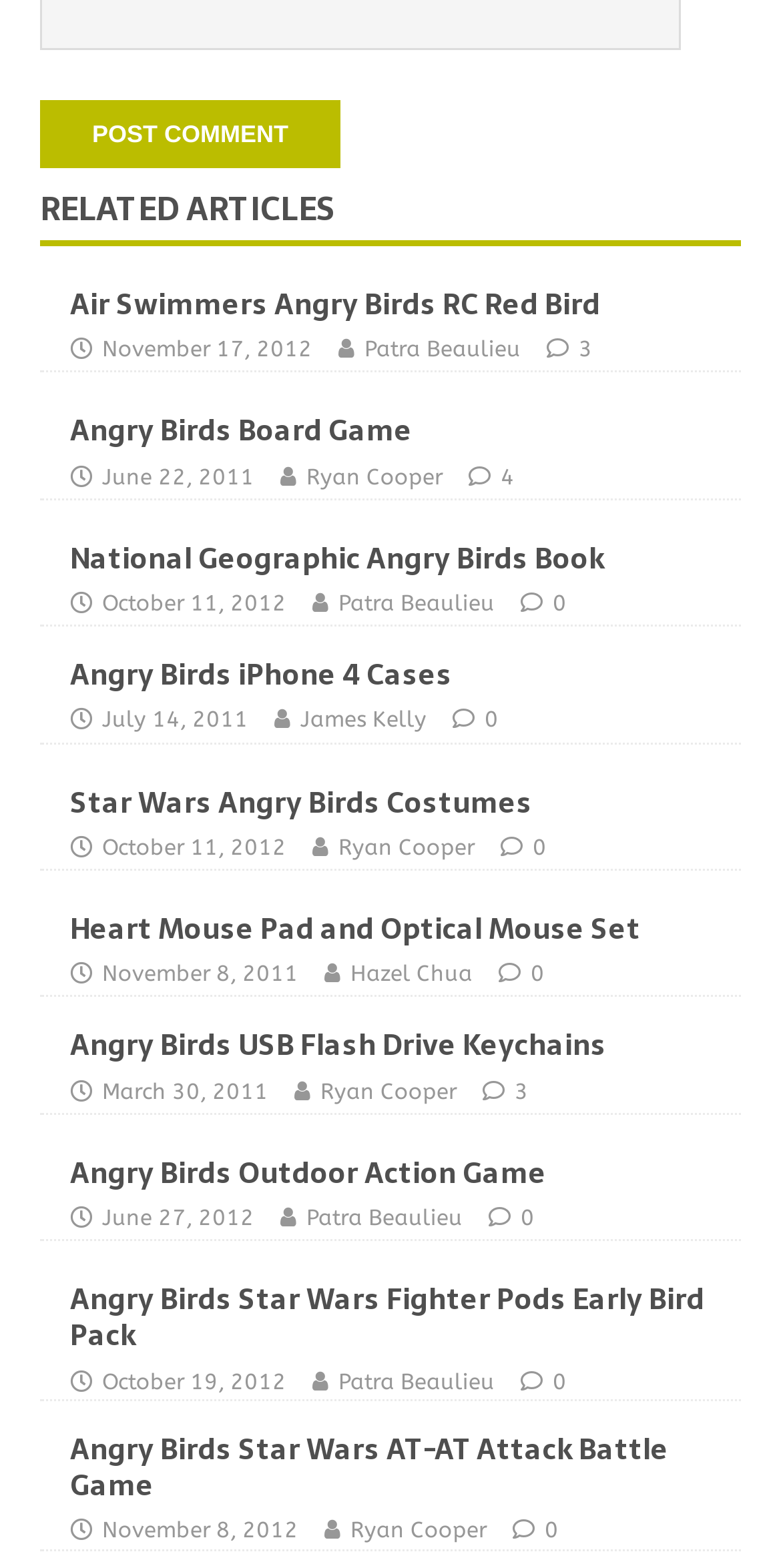For the given element description GILBA BLOG, determine the bounding box coordinates of the UI element. The coordinates should follow the format (top-left x, top-left y, bottom-right x, bottom-right y) and be within the range of 0 to 1.

None